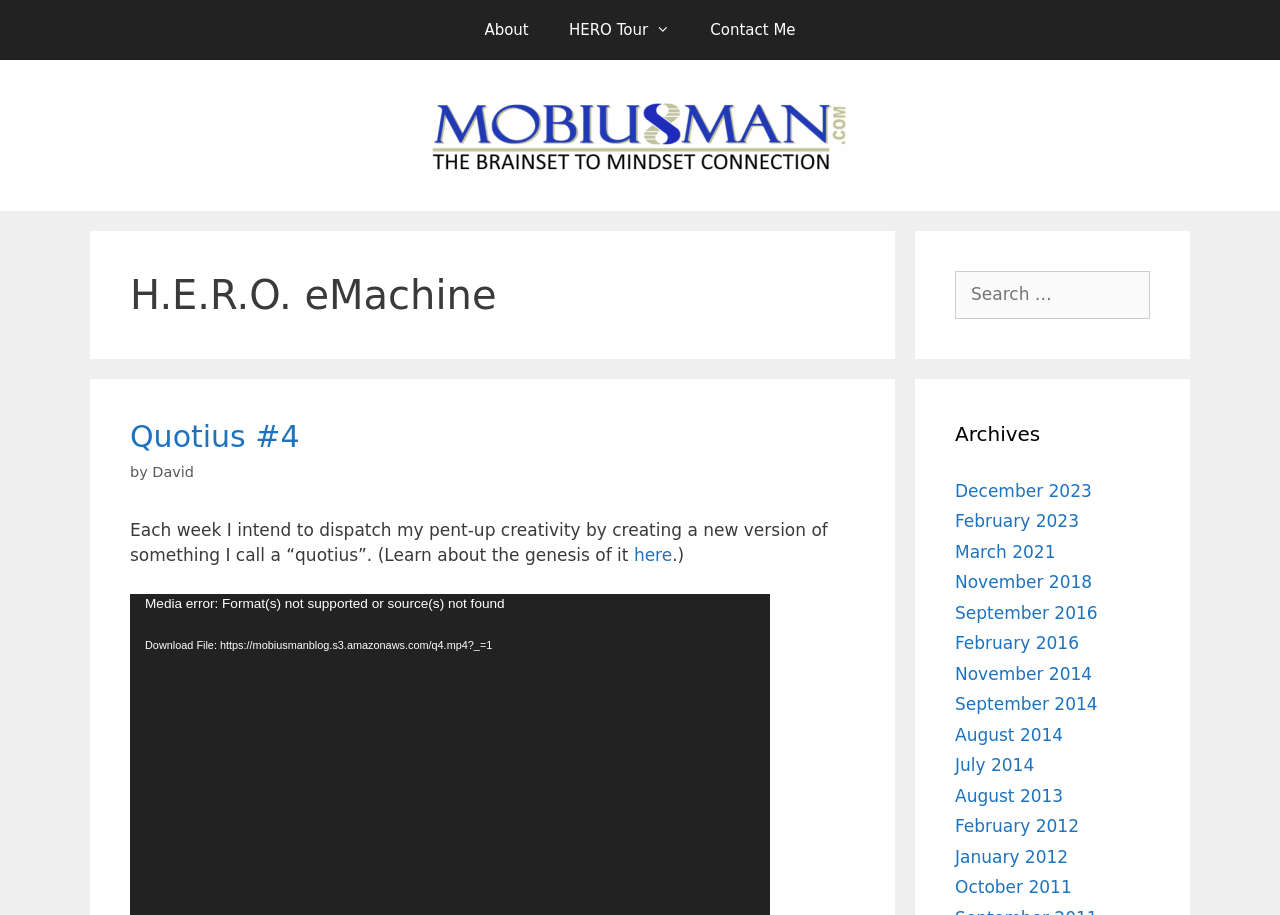Find the bounding box coordinates for the area that should be clicked to accomplish the instruction: "View December 2023 archives".

[0.746, 0.525, 0.853, 0.547]